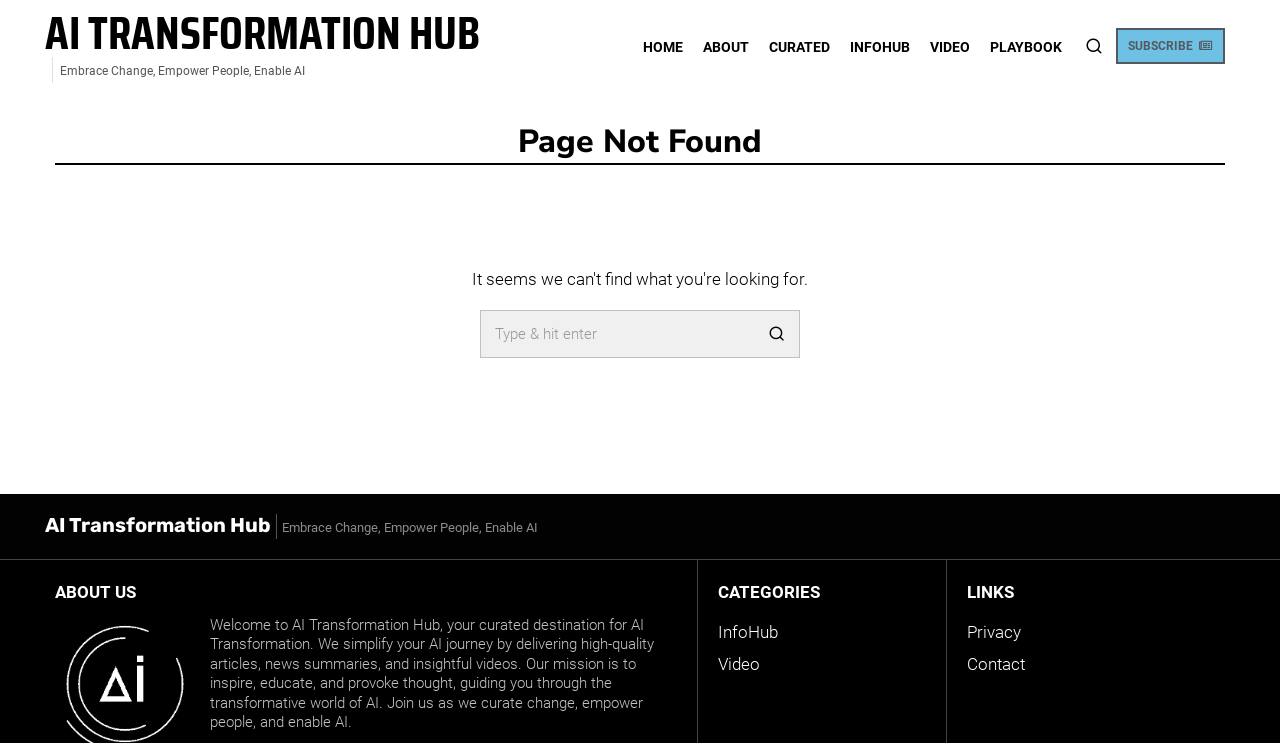Provide the bounding box coordinates of the HTML element described by the text: "AI Transformation Hub". The coordinates should be in the format [left, top, right, bottom] with values between 0 and 1.

[0.035, 0.013, 0.375, 0.077]